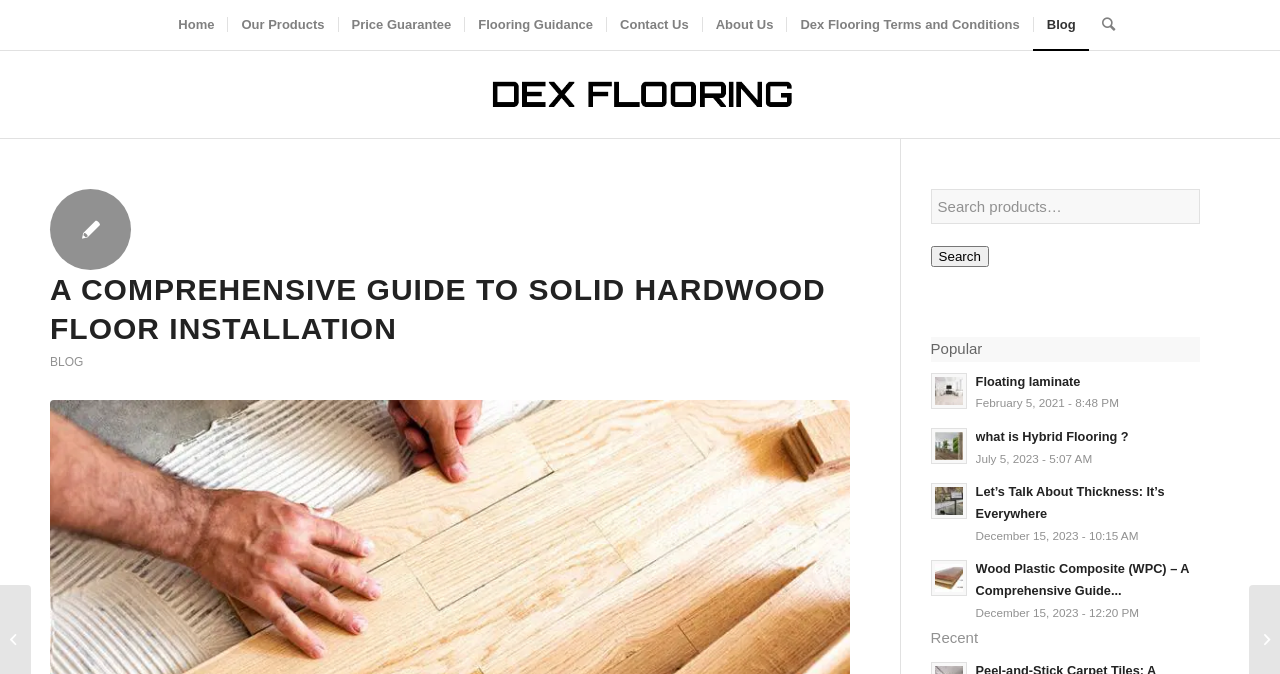Identify the bounding box coordinates of the clickable region necessary to fulfill the following instruction: "check recent blog posts". The bounding box coordinates should be four float numbers between 0 and 1, i.e., [left, top, right, bottom].

[0.727, 0.934, 0.764, 0.959]